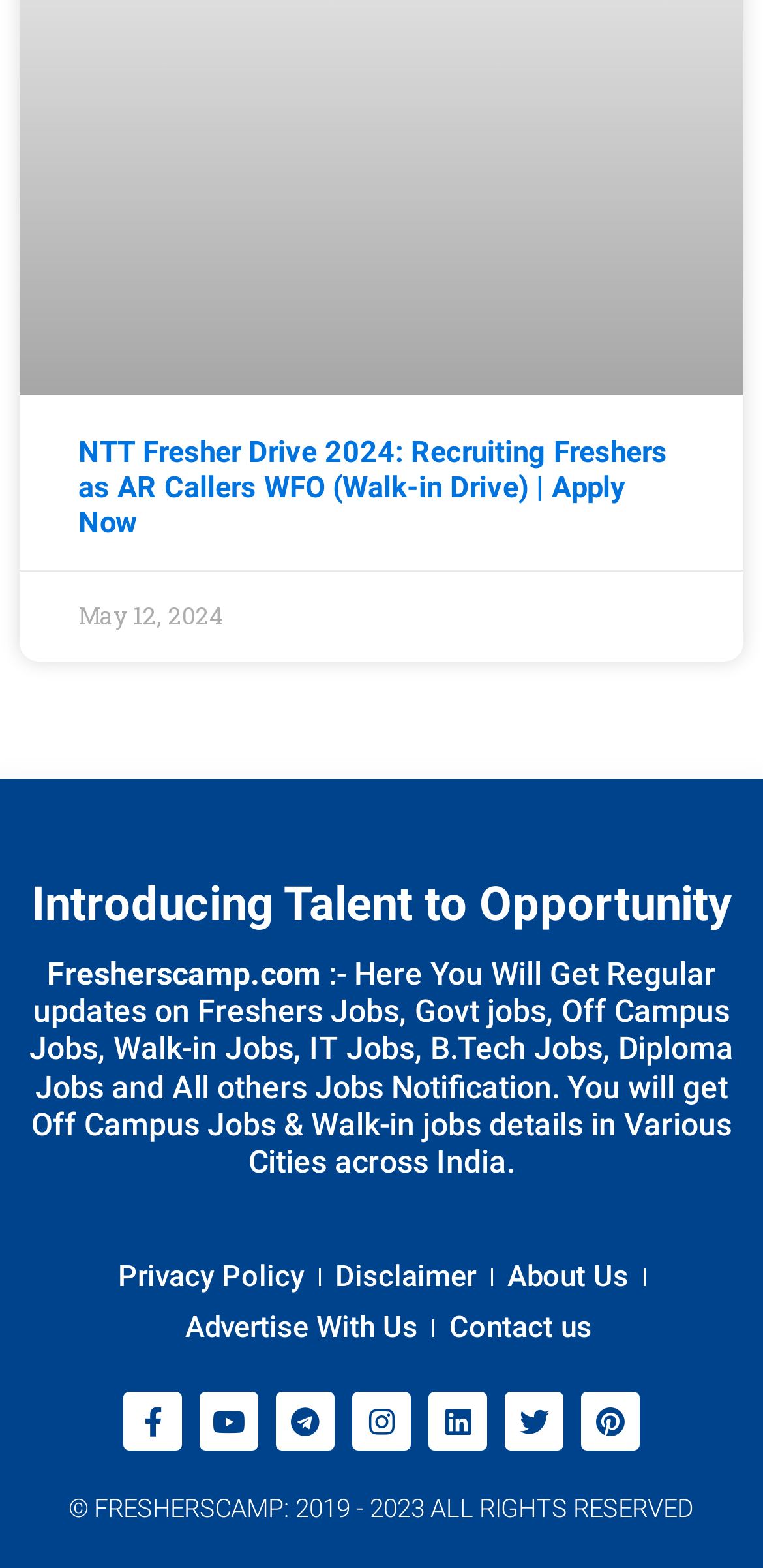Identify the bounding box coordinates of the clickable section necessary to follow the following instruction: "Apply for NTT Fresher Drive 2024". The coordinates should be presented as four float numbers from 0 to 1, i.e., [left, top, right, bottom].

[0.103, 0.277, 0.874, 0.345]